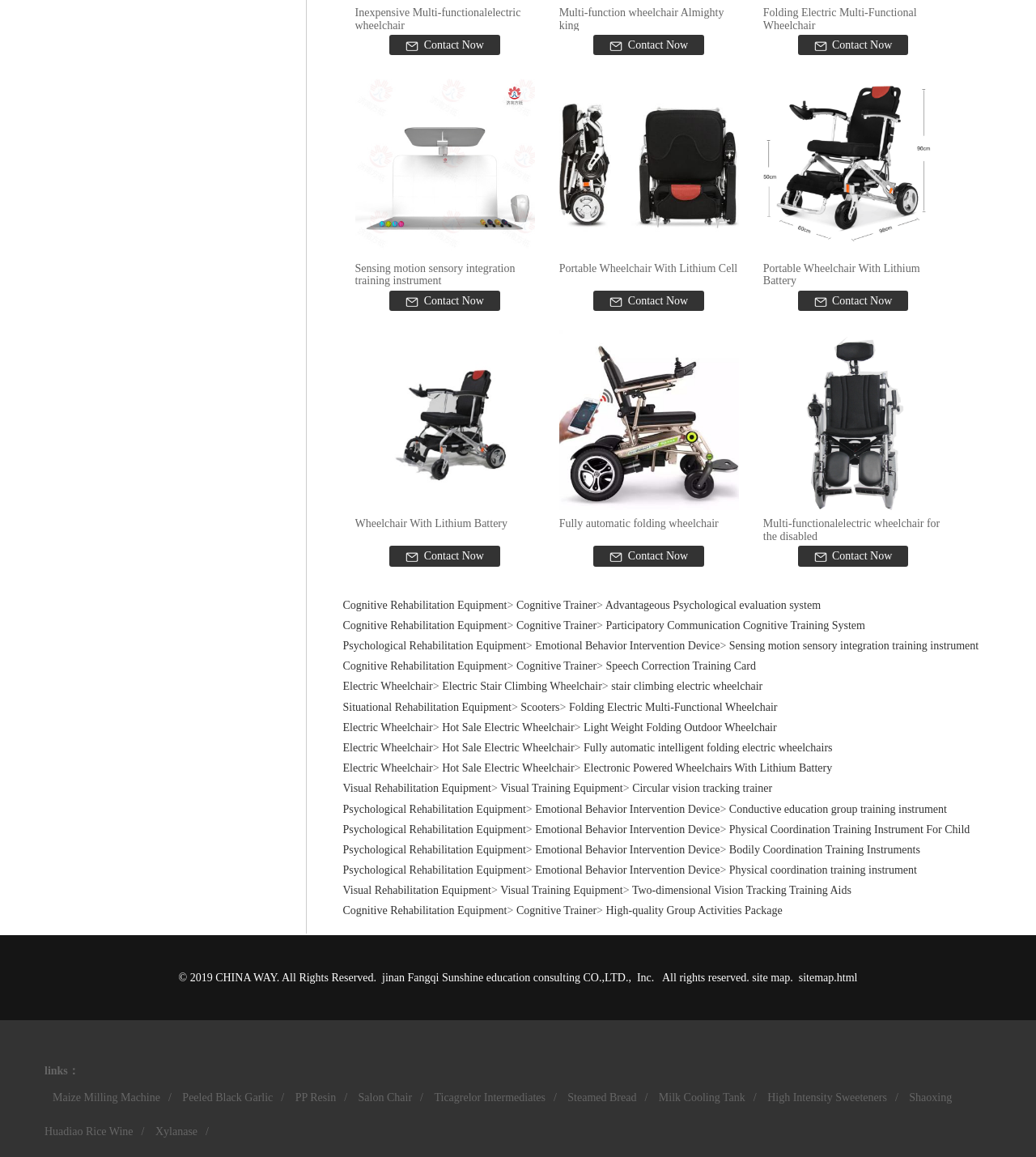Indicate the bounding box coordinates of the element that must be clicked to execute the instruction: "Click on 'Contact Now' to inquire about Inexpensive Multi-functionalelectric wheelchair". The coordinates should be given as four float numbers between 0 and 1, i.e., [left, top, right, bottom].

[0.376, 0.03, 0.483, 0.048]